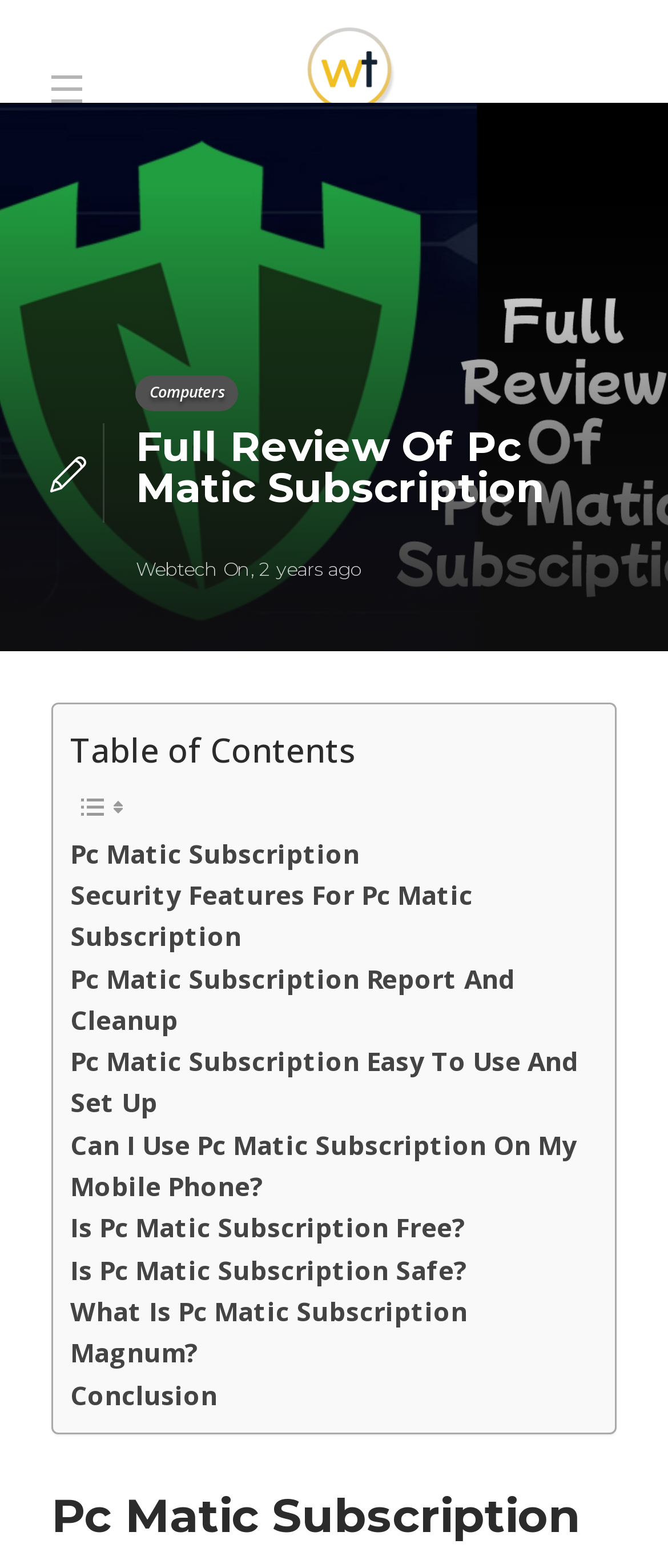Provide the bounding box coordinates for the UI element that is described as: "Computers".

[0.203, 0.239, 0.357, 0.262]